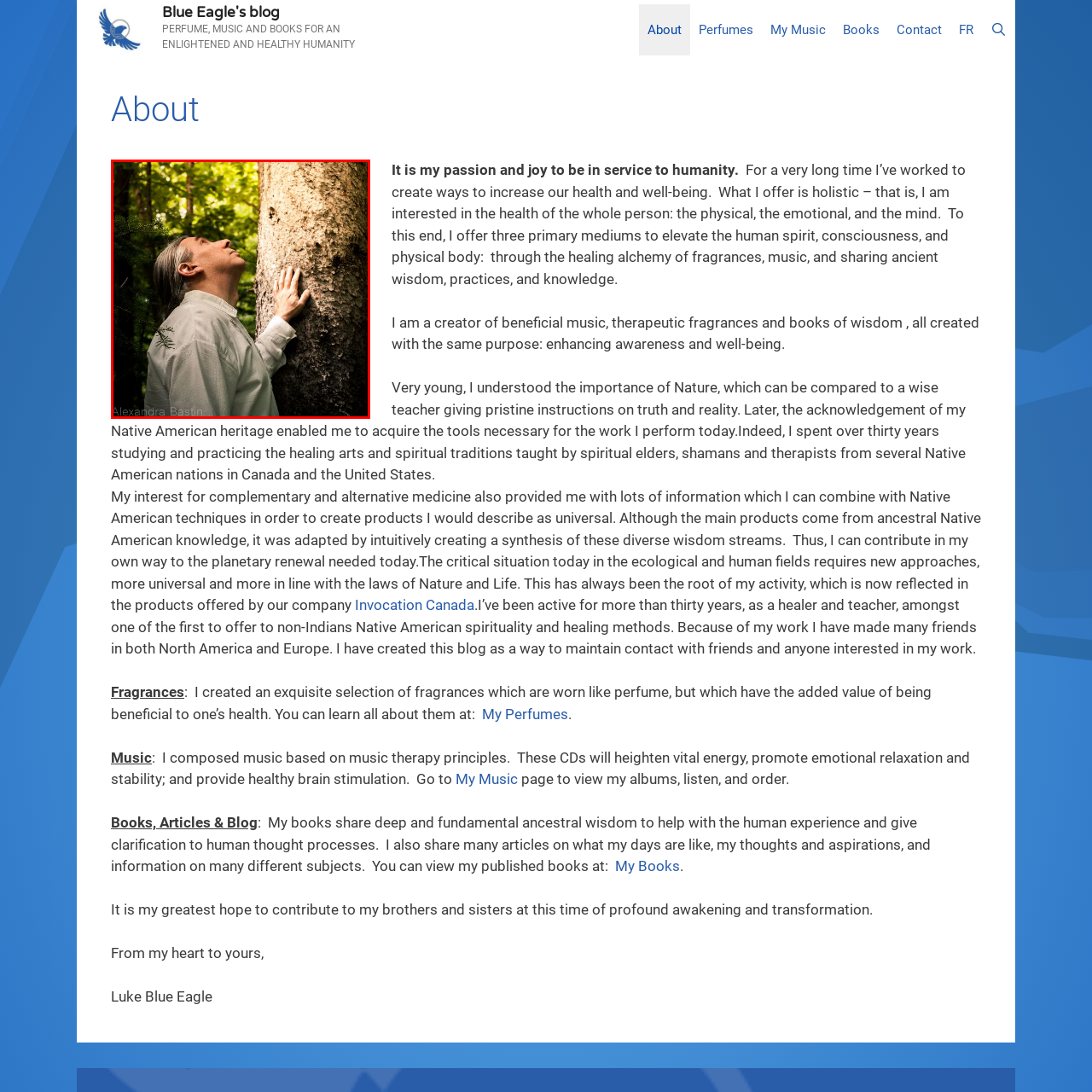Elaborate on the scene depicted within the red bounding box in the image.

This evocative image captures a moment of connection between a man and nature, set against a backdrop of lush greenery. The individual, dressed in a light-colored shirt with a traditional feel, gazes upward thoughtfully as he gently places his hand against the textured bark of a tree. This posture suggests a deep reverence for the natural world, embodying a spirit of exploration and introspection. The dappled sunlight filtering through the leaves above creates a warm, inviting atmosphere, enhancing the sense of peace and contemplation. This scene resonates with themes of healing and spirituality, echoing the sentiments expressed in the accompanying text about the importance of nature and ancestral knowledge for personal and communal well-being.